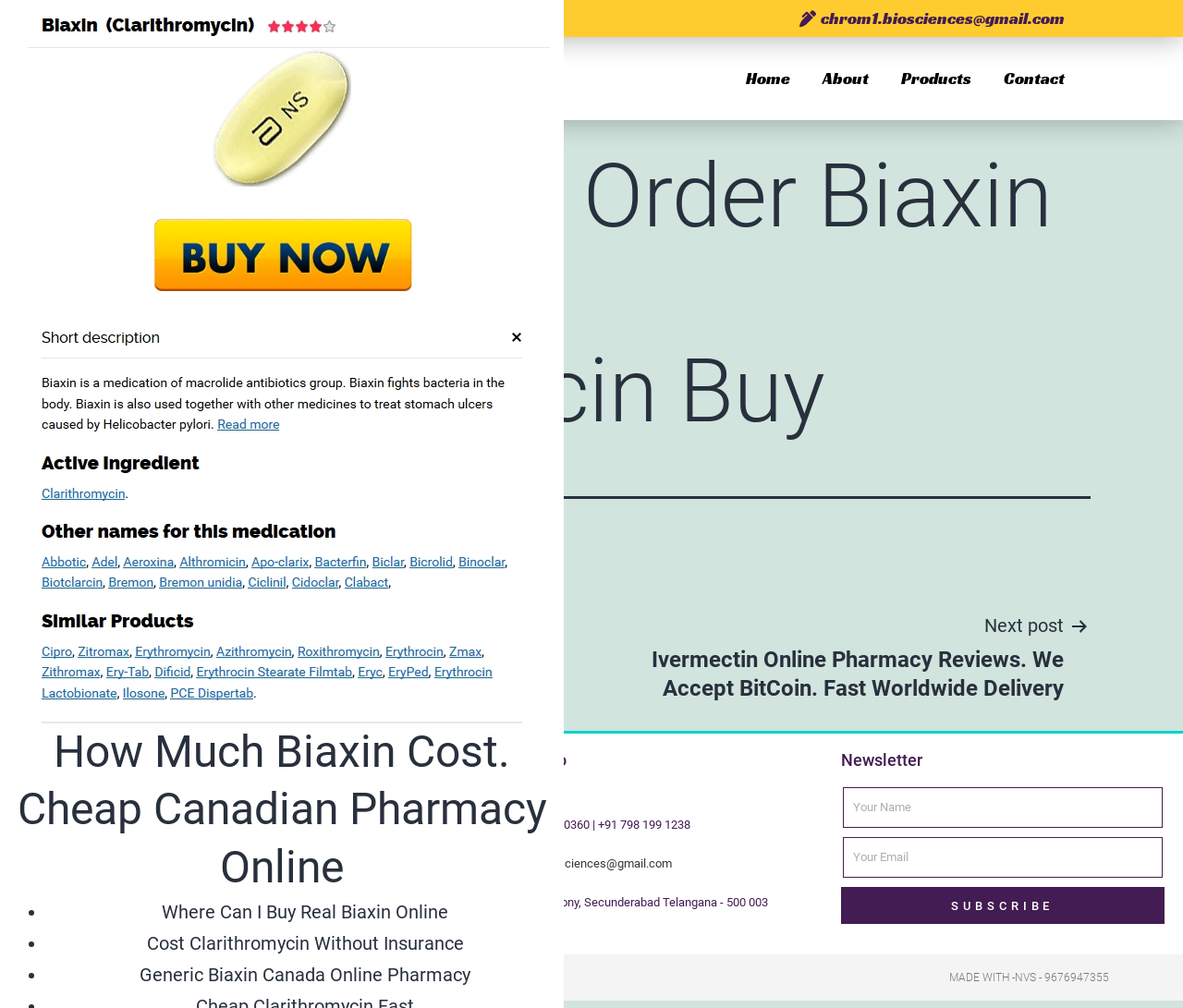Answer the question in a single word or phrase:
How many links are there in the navigation section?

2